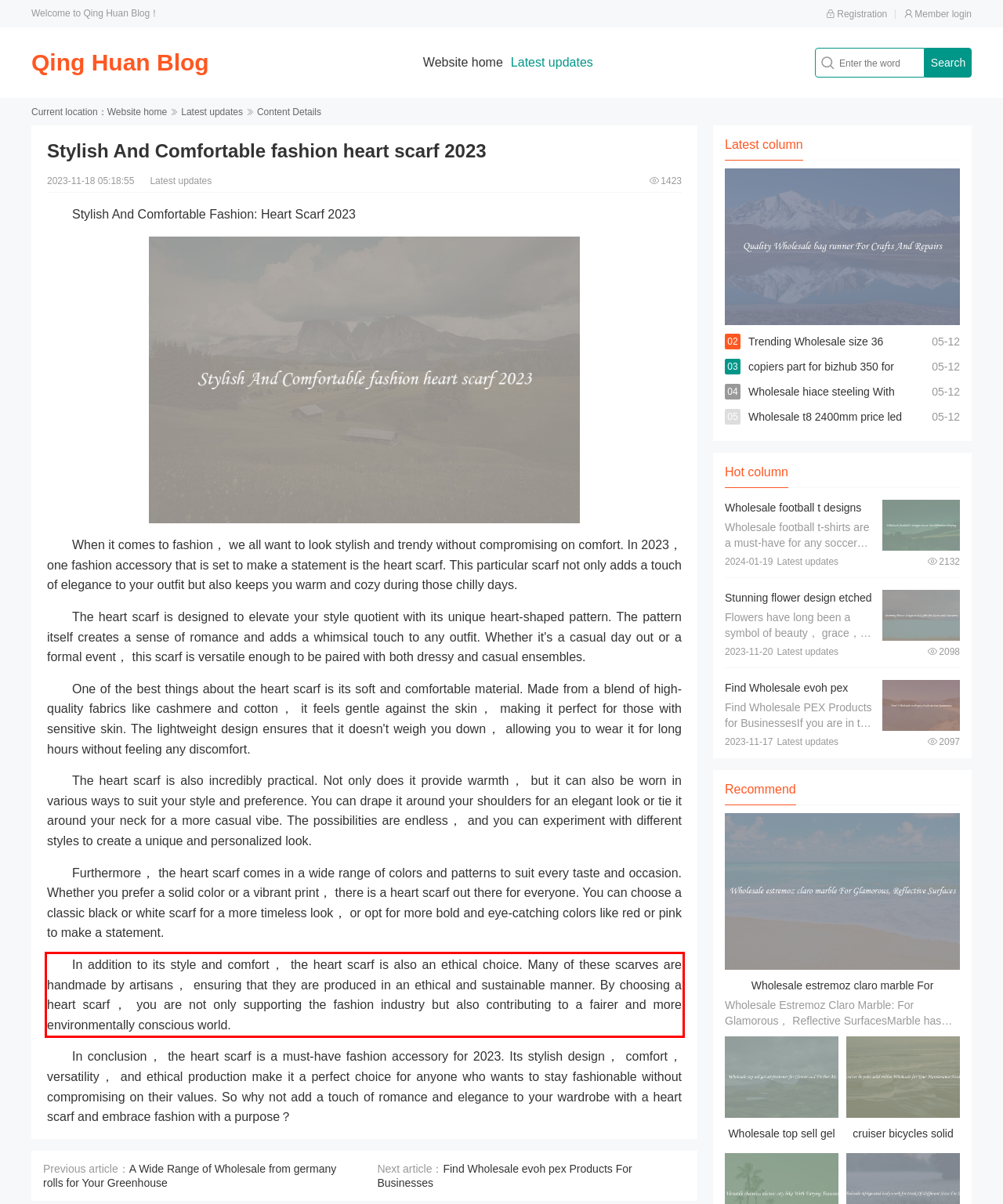You are provided with a screenshot of a webpage featuring a red rectangle bounding box. Extract the text content within this red bounding box using OCR.

In addition to its style and comfort， the heart scarf is also an ethical choice. Many of these scarves are handmade by artisans， ensuring that they are produced in an ethical and sustainable manner. By choosing a heart scarf， you are not only supporting the fashion industry but also contributing to a fairer and more environmentally conscious world.